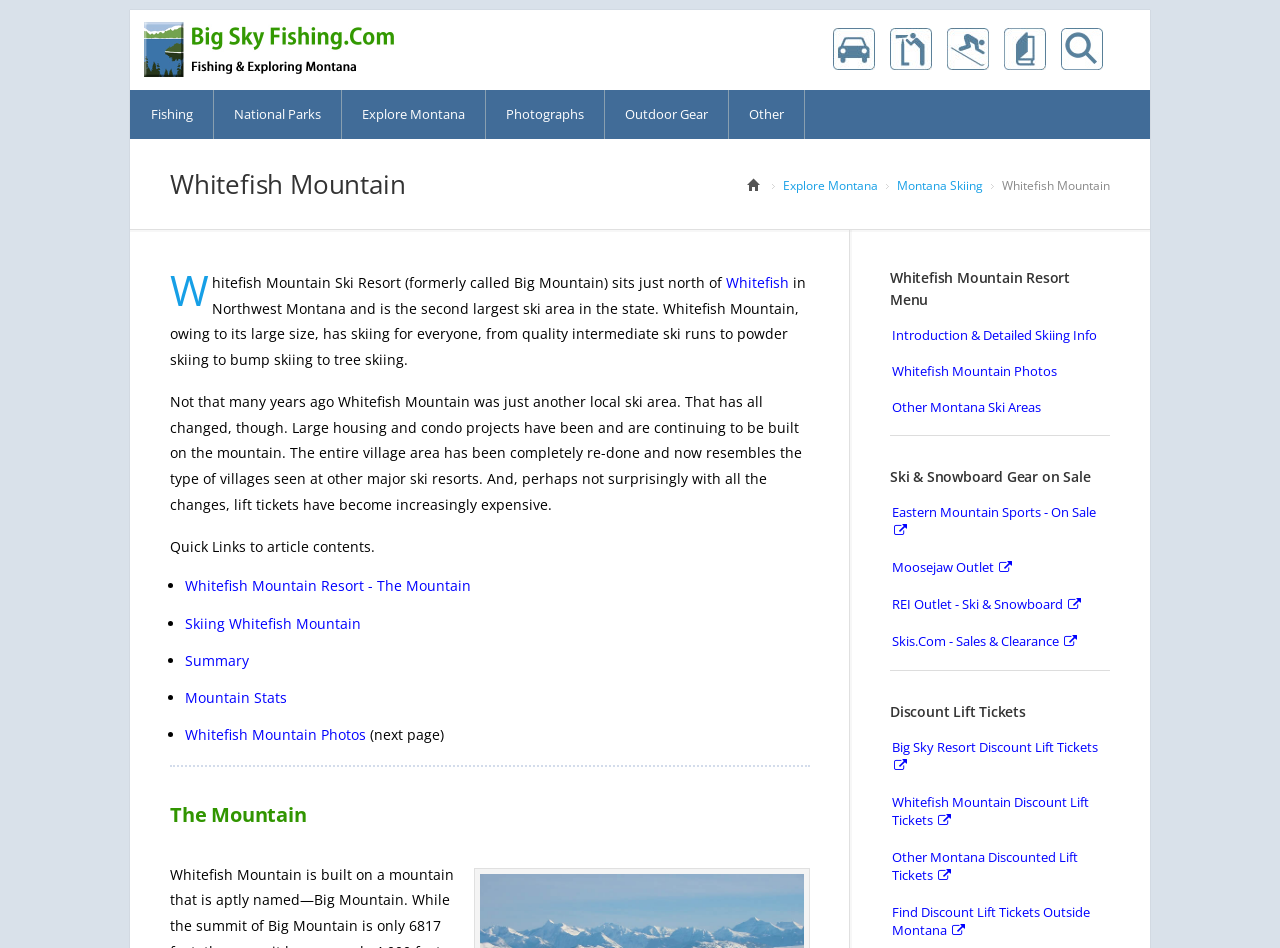Can you determine the bounding box coordinates of the area that needs to be clicked to fulfill the following instruction: "View Whitefish Mountain Photos"?

[0.145, 0.765, 0.286, 0.785]